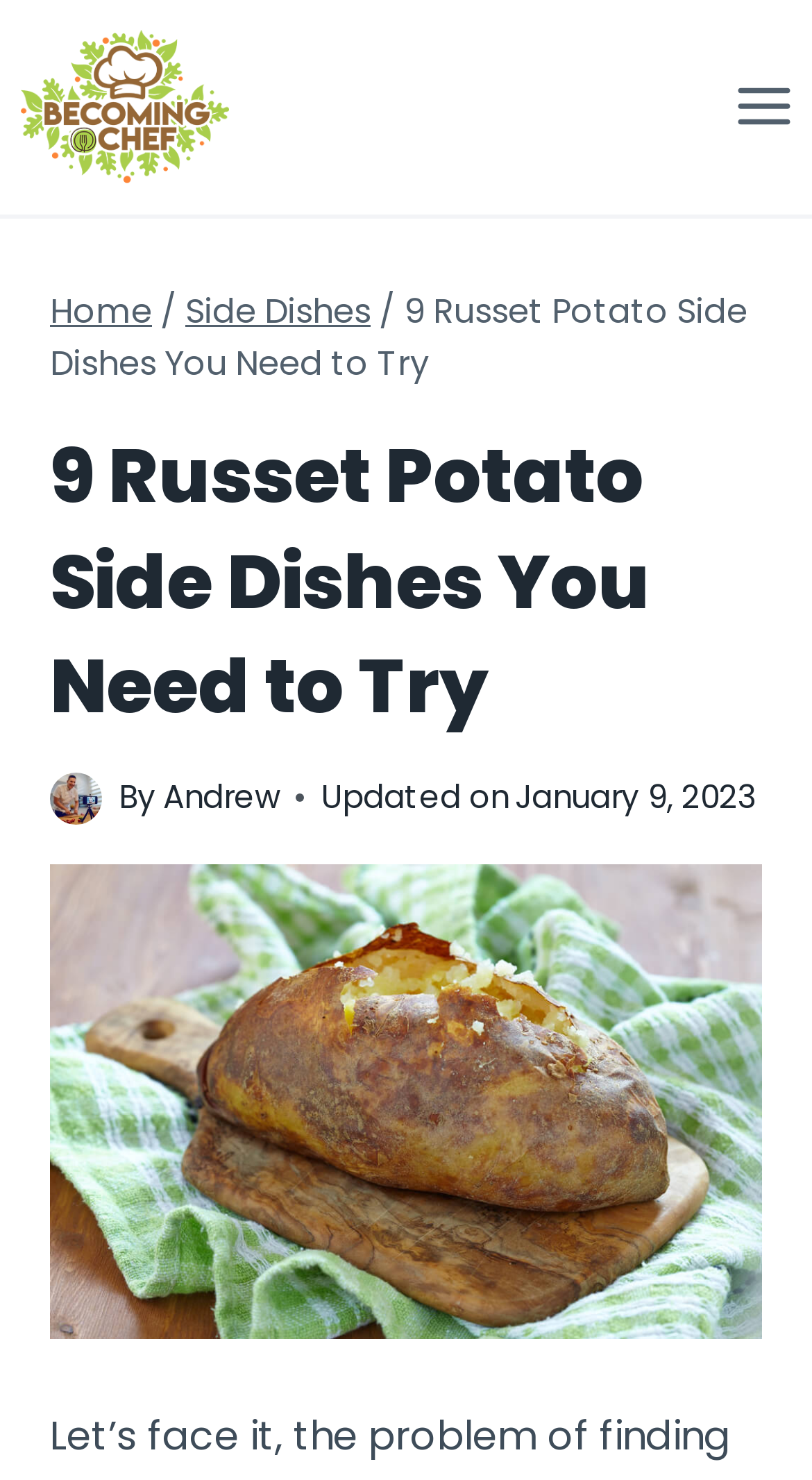When was this article last updated?
Can you offer a detailed and complete answer to this question?

The webpage's content includes a section 'Updated on' which specifies the date 'January 9, 2023'.